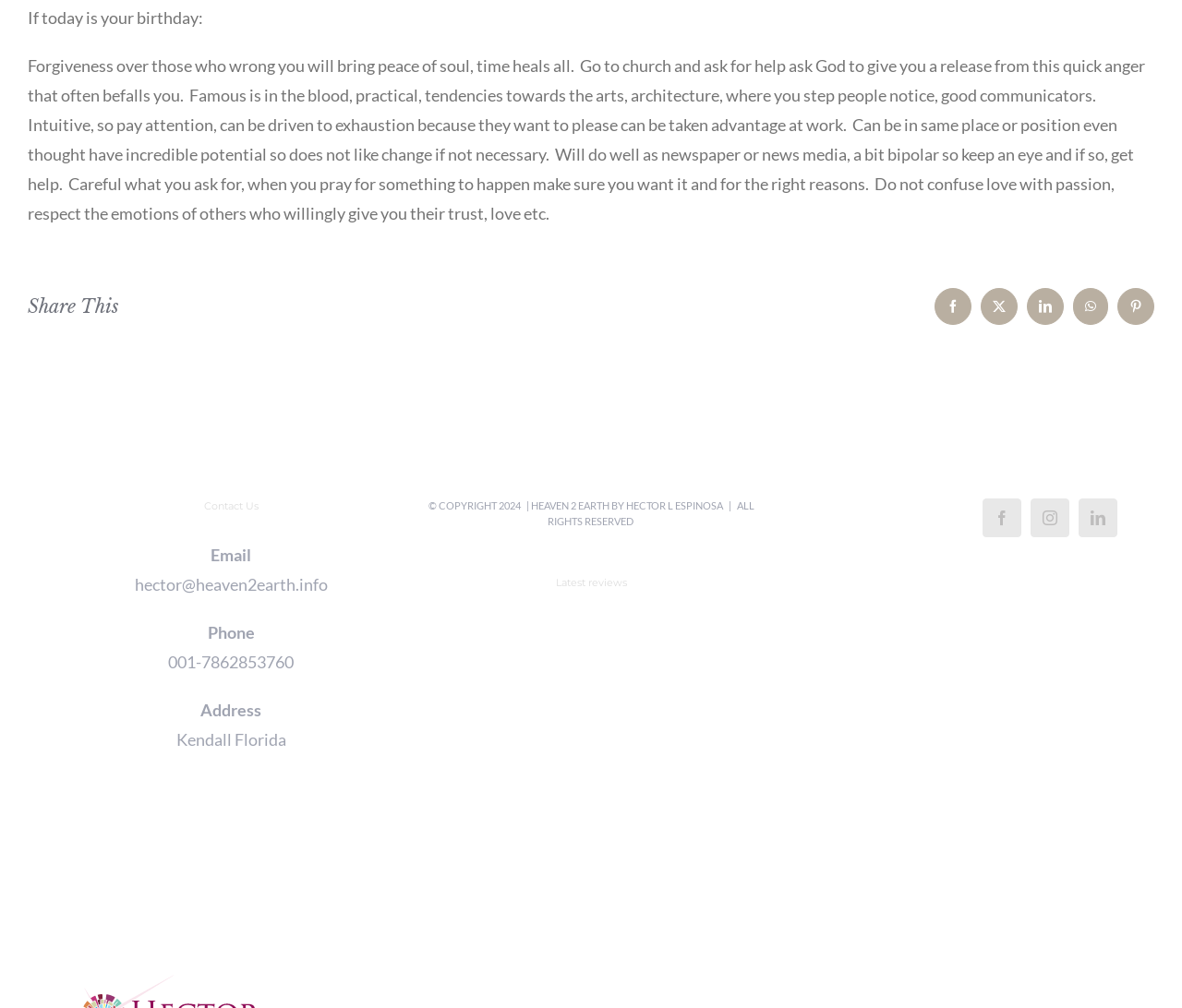Given the description "Buying Guide", determine the bounding box of the corresponding UI element.

None